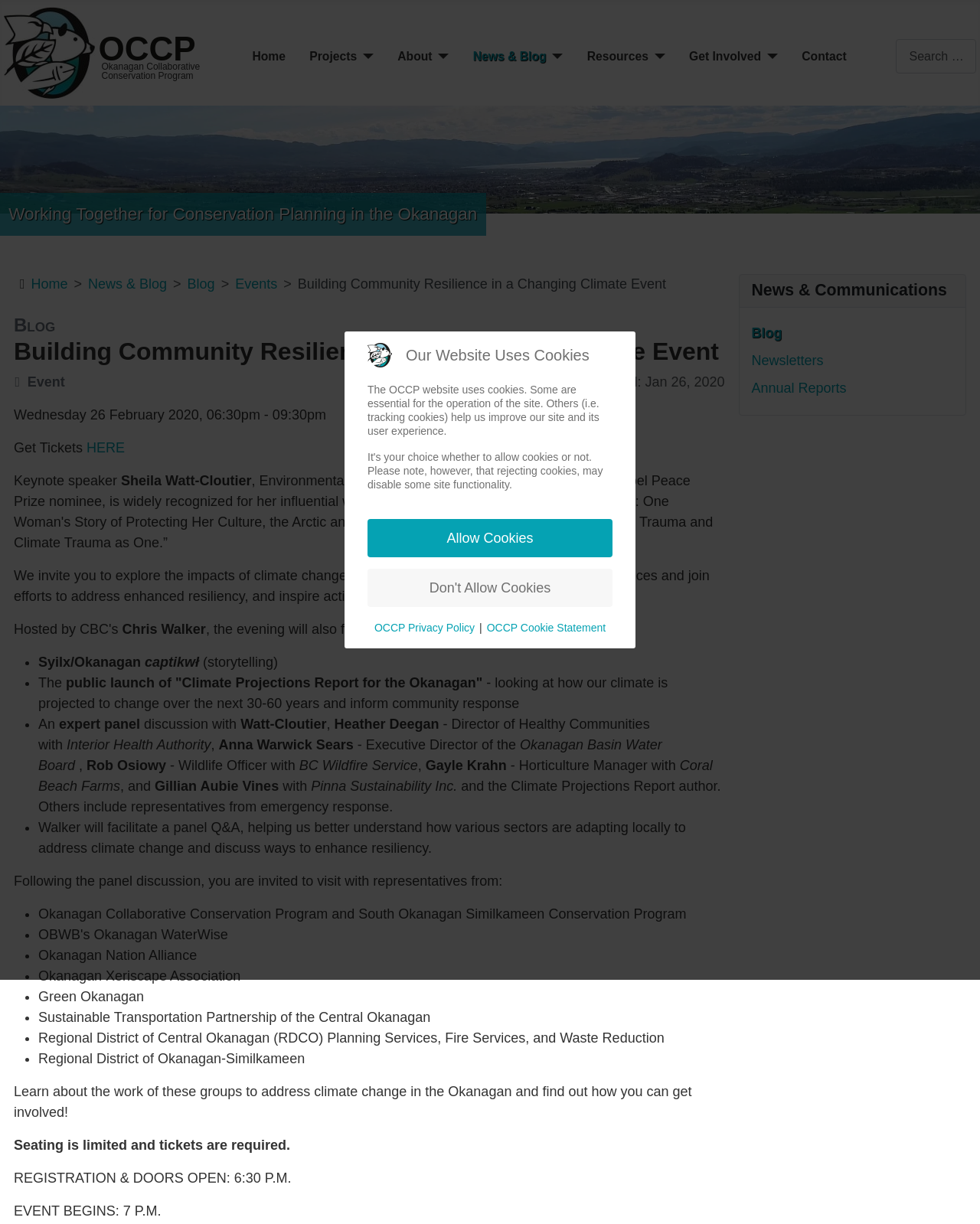Use a single word or phrase to answer this question: 
What is the date of the event?

Wednesday 26 February 2020